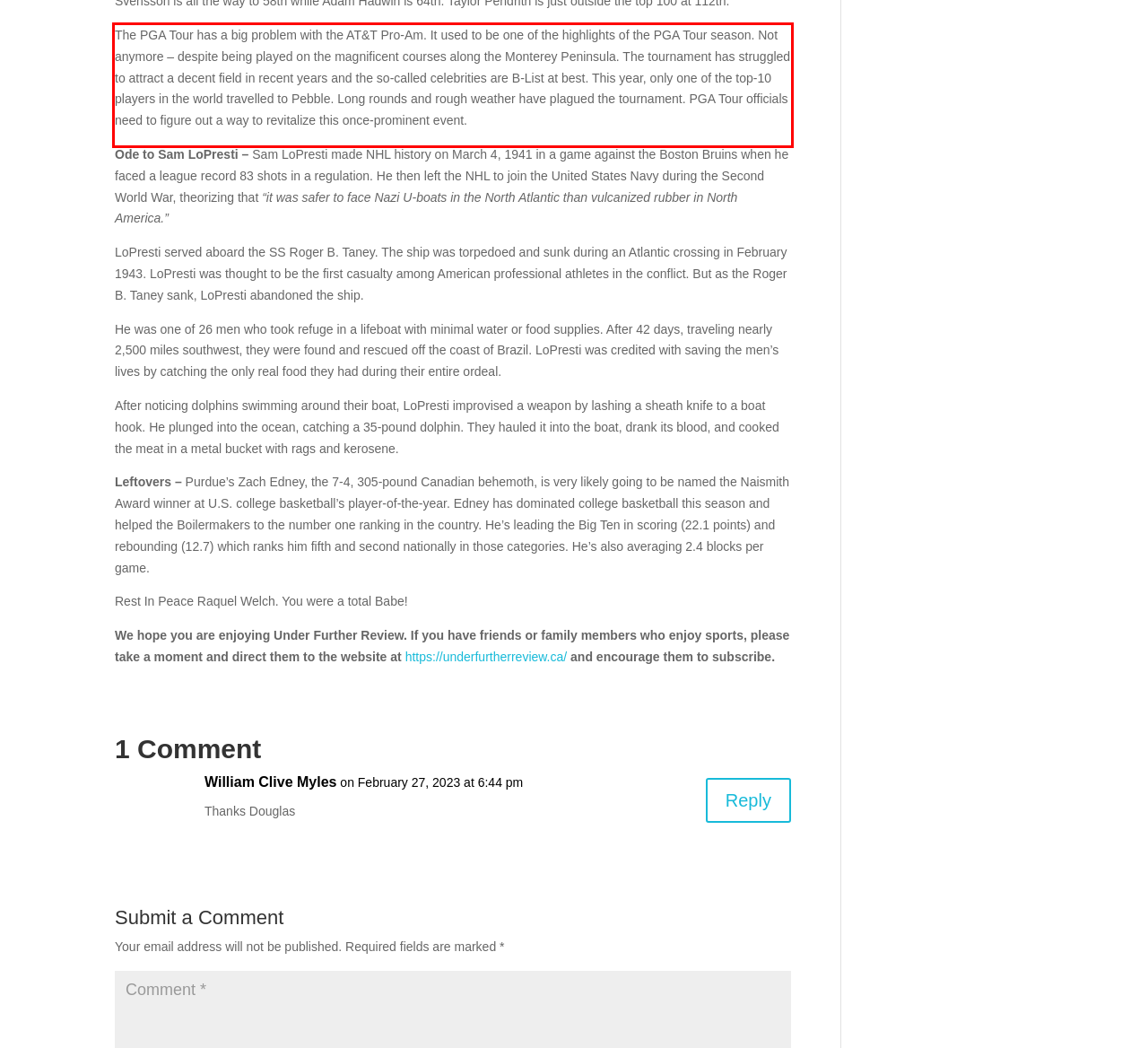You are presented with a screenshot containing a red rectangle. Extract the text found inside this red bounding box.

The PGA Tour has a big problem with the AT&T Pro-Am. It used to be one of the highlights of the PGA Tour season. Not anymore – despite being played on the magnificent courses along the Monterey Peninsula. The tournament has struggled to attract a decent field in recent years and the so-called celebrities are B-List at best. This year, only one of the top-10 players in the world travelled to Pebble. Long rounds and rough weather have plagued the tournament. PGA Tour officials need to figure out a way to revitalize this once-prominent event.